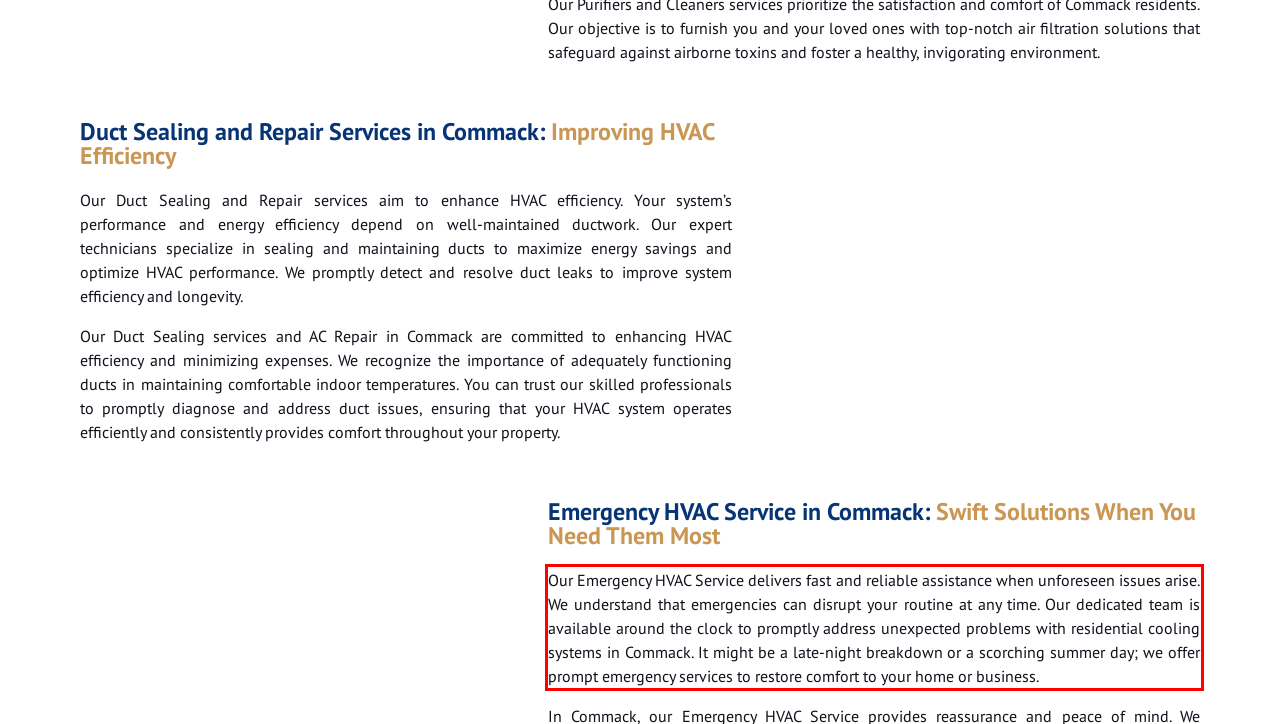Given a webpage screenshot with a red bounding box, perform OCR to read and deliver the text enclosed by the red bounding box.

Our Emergency HVAC Service delivers fast and reliable assistance when unforeseen issues arise. We understand that emergencies can disrupt your routine at any time. Our dedicated team is available around the clock to promptly address unexpected problems with residential cooling systems in Commack. It might be a late-night breakdown or a scorching summer day; we offer prompt emergency services to restore comfort to your home or business.